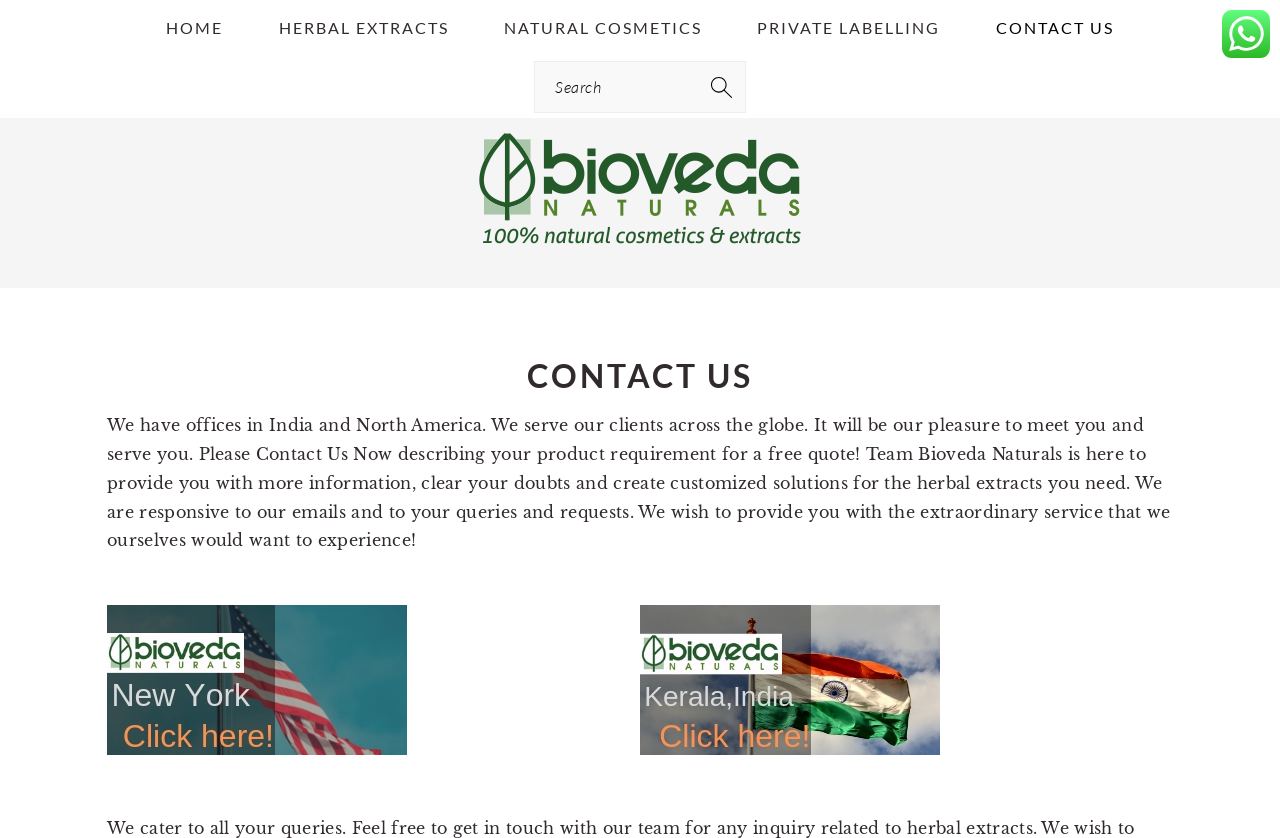Use a single word or phrase to answer the question: 
What are the main navigation links?

HOME, HERBAL EXTRACTS, NATURAL COSMETICS, PRIVATE LABELLING, CONTACT US